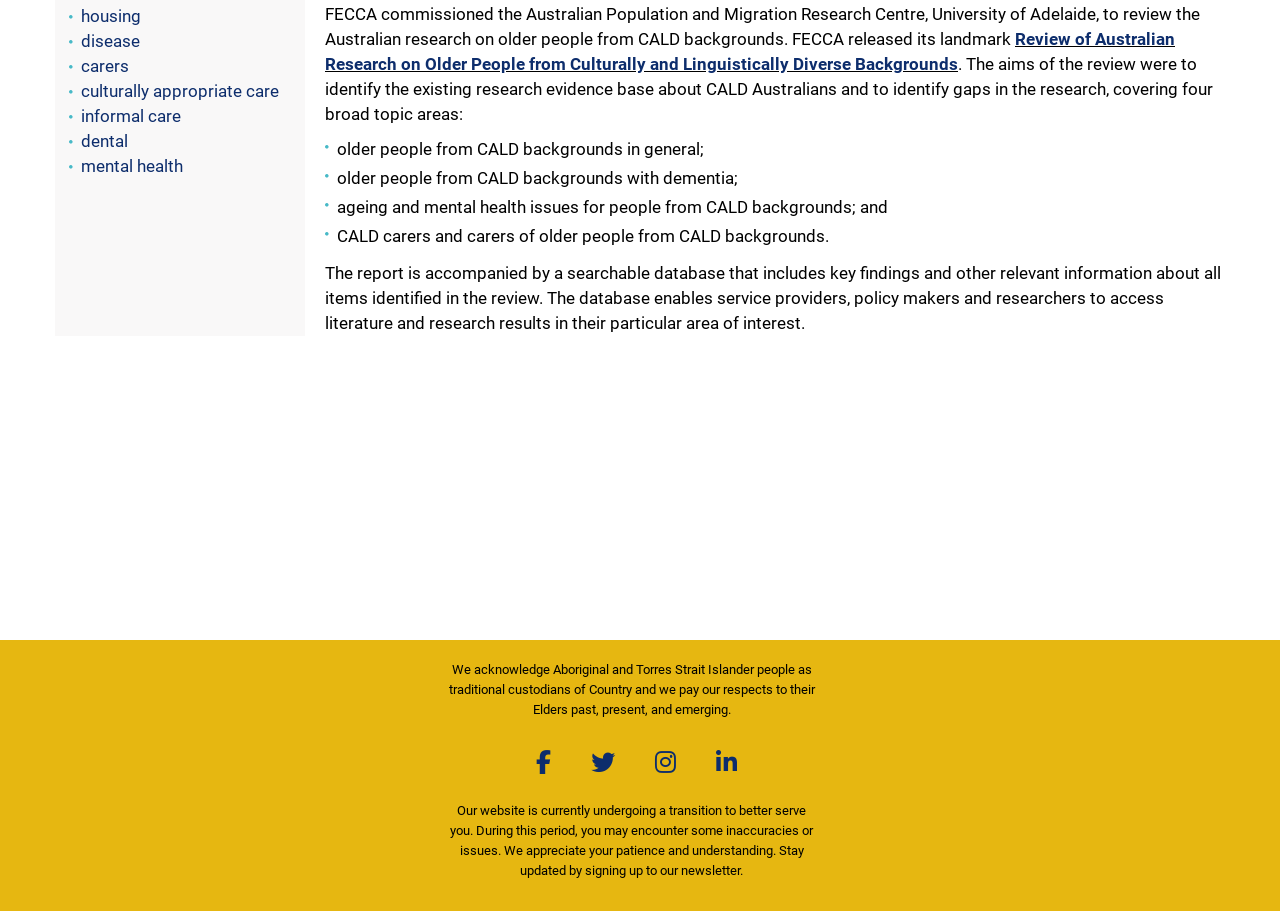Predict the bounding box of the UI element based on this description: "culturally appropriate care".

[0.063, 0.089, 0.218, 0.111]